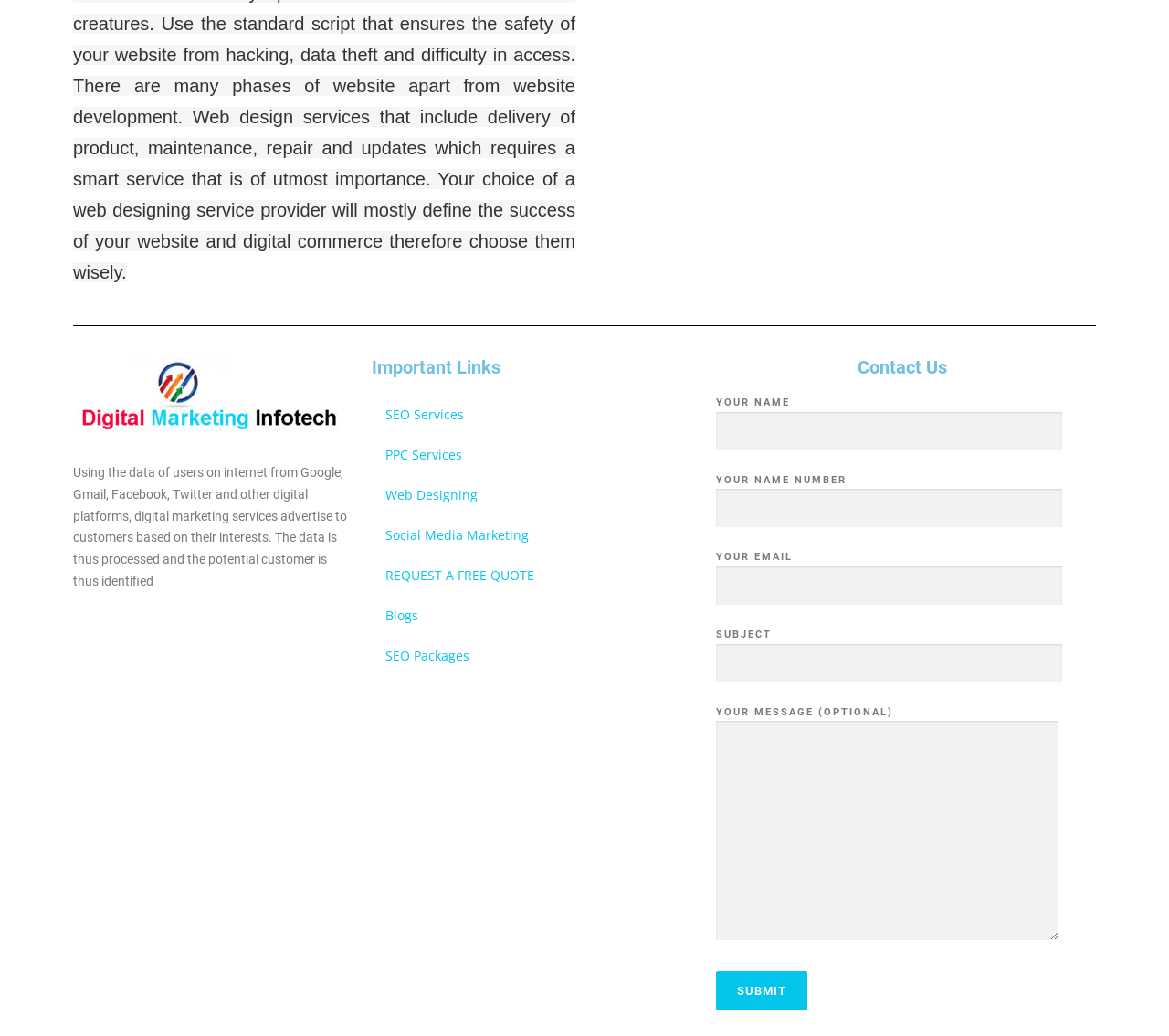Carefully observe the image and respond to the question with a detailed answer:
What is the purpose of digital marketing services?

Digital marketing services use the data of users on internet from Google, Gmail, Facebook, Twitter and other digital platforms to advertise to customers based on their interests, thus processing the data to identify potential customers.